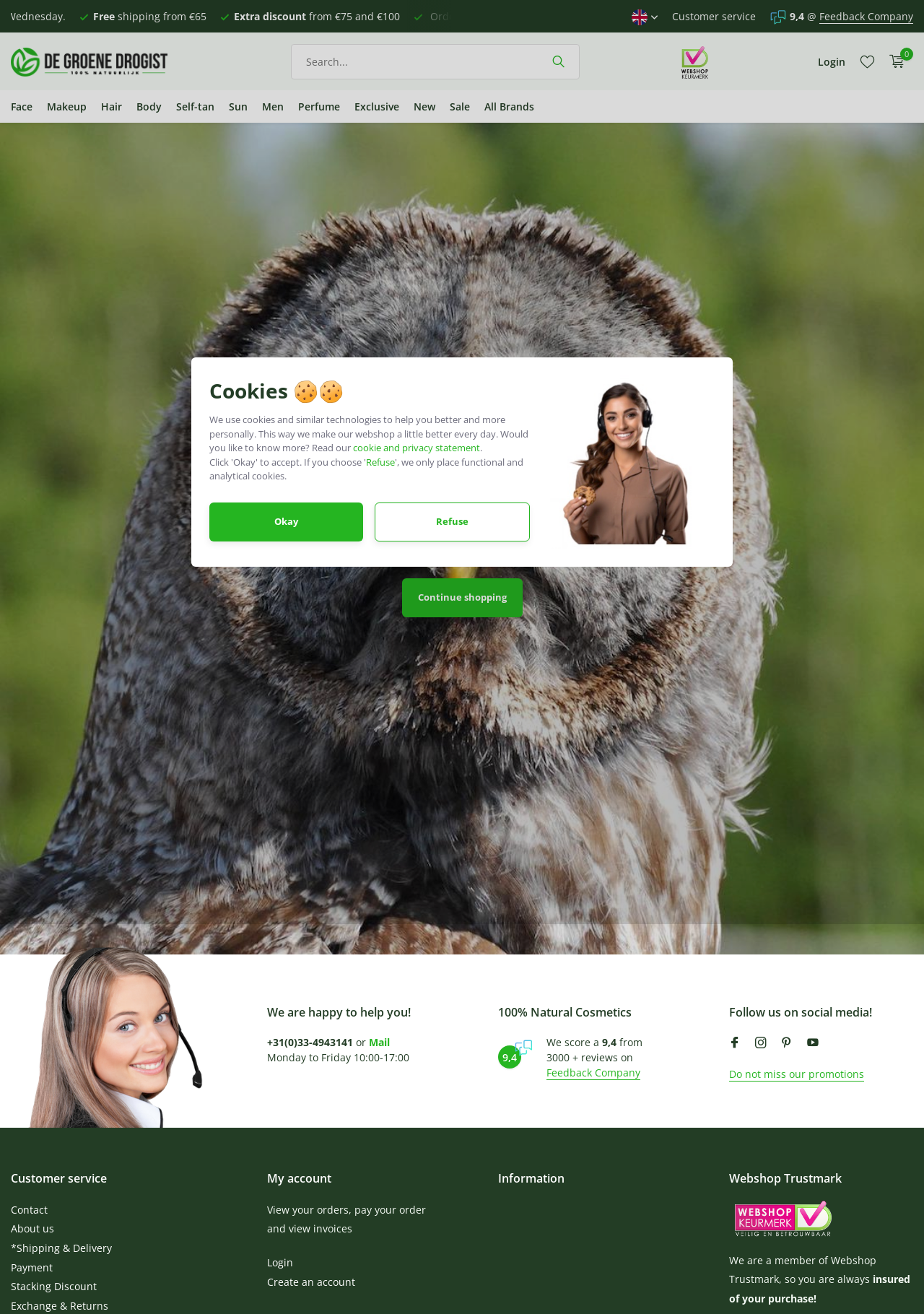Predict the bounding box of the UI element based on this description: "parent_node: Login title="Webshop Keurmerk"".

[0.735, 0.025, 0.77, 0.069]